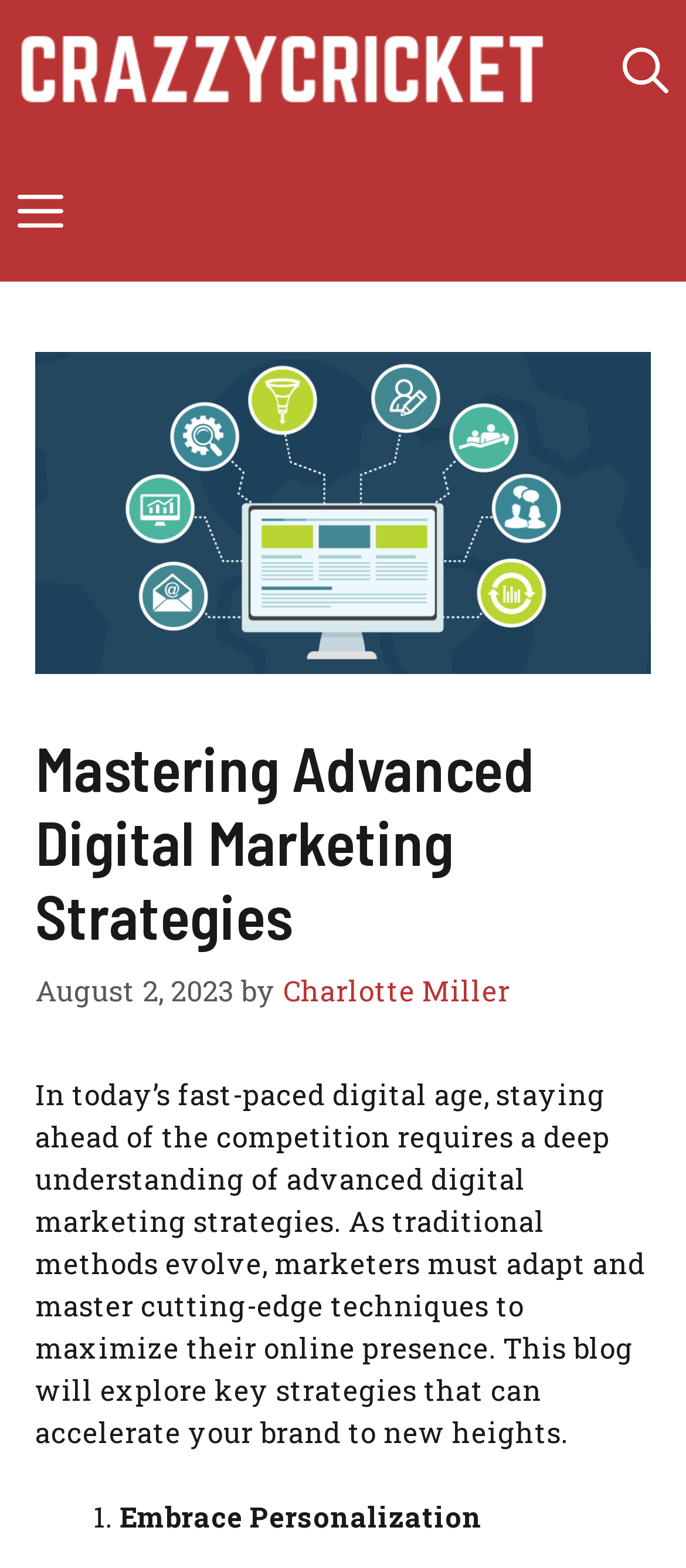Determine the bounding box of the UI element mentioned here: "aria-label="Open search"". The coordinates must be in the format [left, top, right, bottom] with values ranging from 0 to 1.

[0.882, 0.0, 1.0, 0.09]